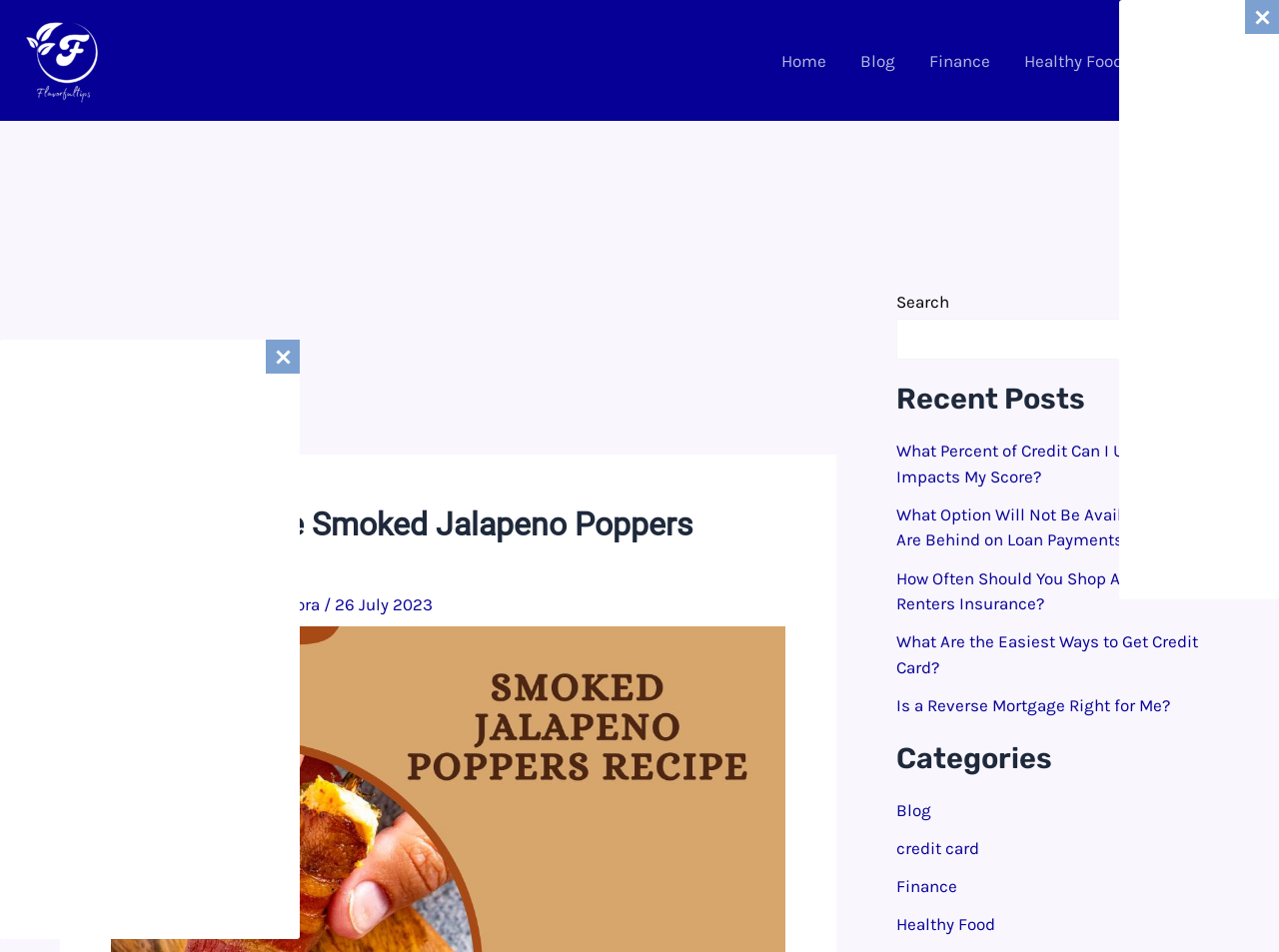Elaborate on the information and visuals displayed on the webpage.

This webpage is about a recipe for Smoked Jalapeño Poppers. At the top left, there is a link to "Flavorfultips" accompanied by a small image. To the right of this, there is a navigation menu with links to "Home", "Blog", "Finance", "Healthy Food", and "About". 

Below the navigation menu, the main content of the webpage begins. The title of the recipe, "How To Make Smoked Jalapeno Poppers Recipe", is displayed prominently. Underneath the title, there is a link to "Leave a Comment" and information about the author, "Sora", and the date the recipe was posted, "26 July 2023".

To the right of the main content, there are three columns of complementary information. The top column contains a search bar with a button to submit a search query. The middle column is titled "Recent Posts" and lists five links to other articles, including "What Percent of Credit Can I Use Before It Impacts My Score?" and "Is a Reverse Mortgage Right for Me?". The bottom column is titled "Categories" and lists four links to categories, including "Blog", "credit card", "Finance", and "Healthy Food".